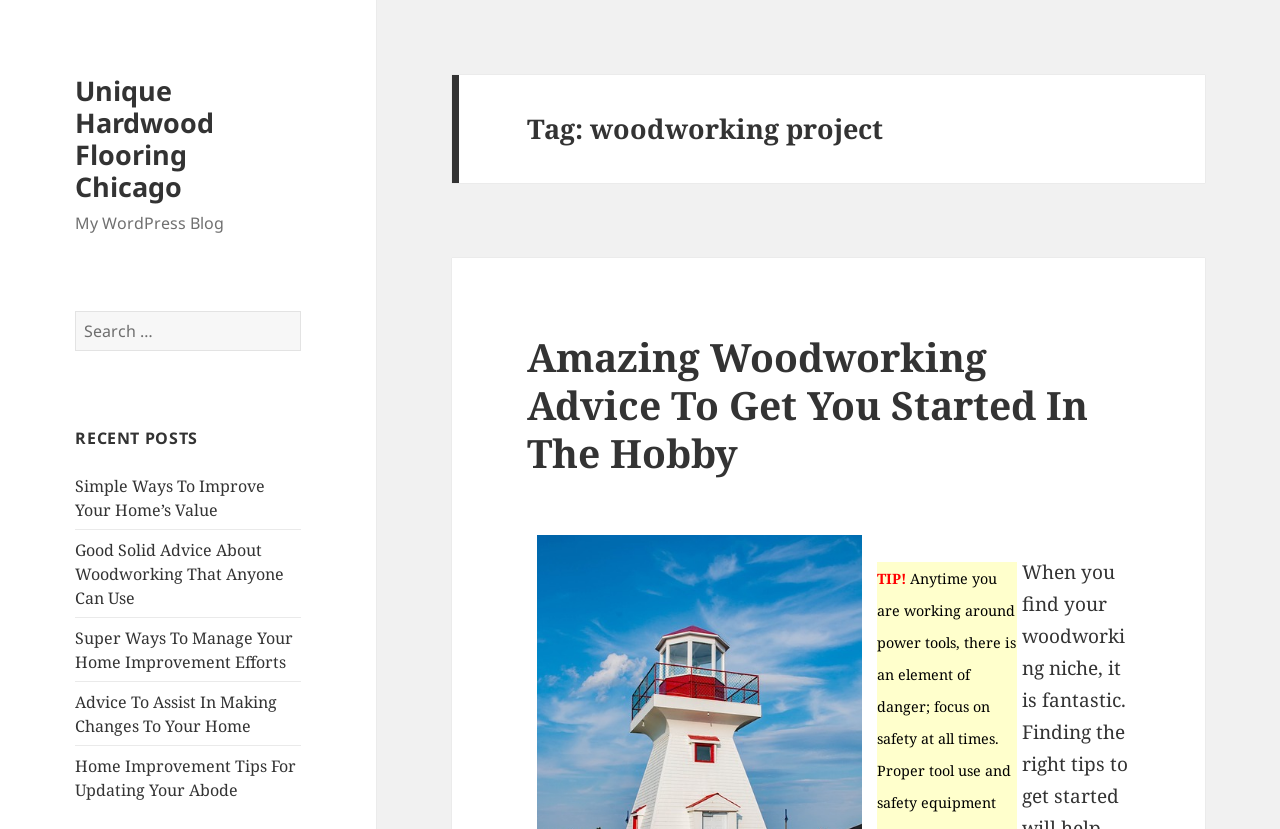Please specify the bounding box coordinates of the area that should be clicked to accomplish the following instruction: "Search for something". The coordinates should consist of four float numbers between 0 and 1, i.e., [left, top, right, bottom].

[0.059, 0.375, 0.235, 0.423]